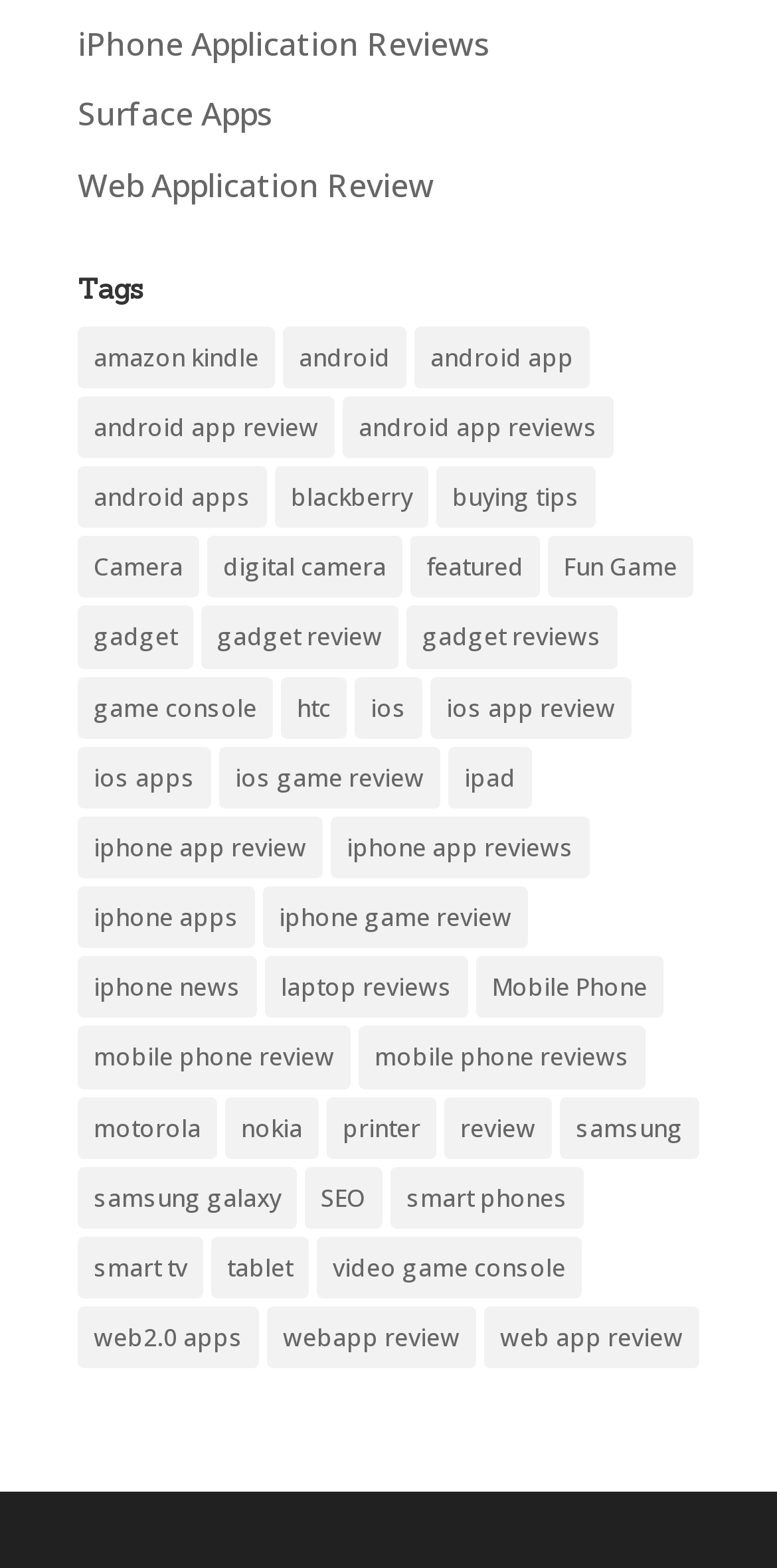Are there any reviews of Samsung products available?
Please ensure your answer to the question is detailed and covers all necessary aspects.

Yes, there are reviews of Samsung products available on this website. The link 'samsung (7 items)' suggests that there are 7 items related to Samsung, and another link 'samsung galaxy (10 items)' indicates that there are 10 items specifically related to Samsung Galaxy products.